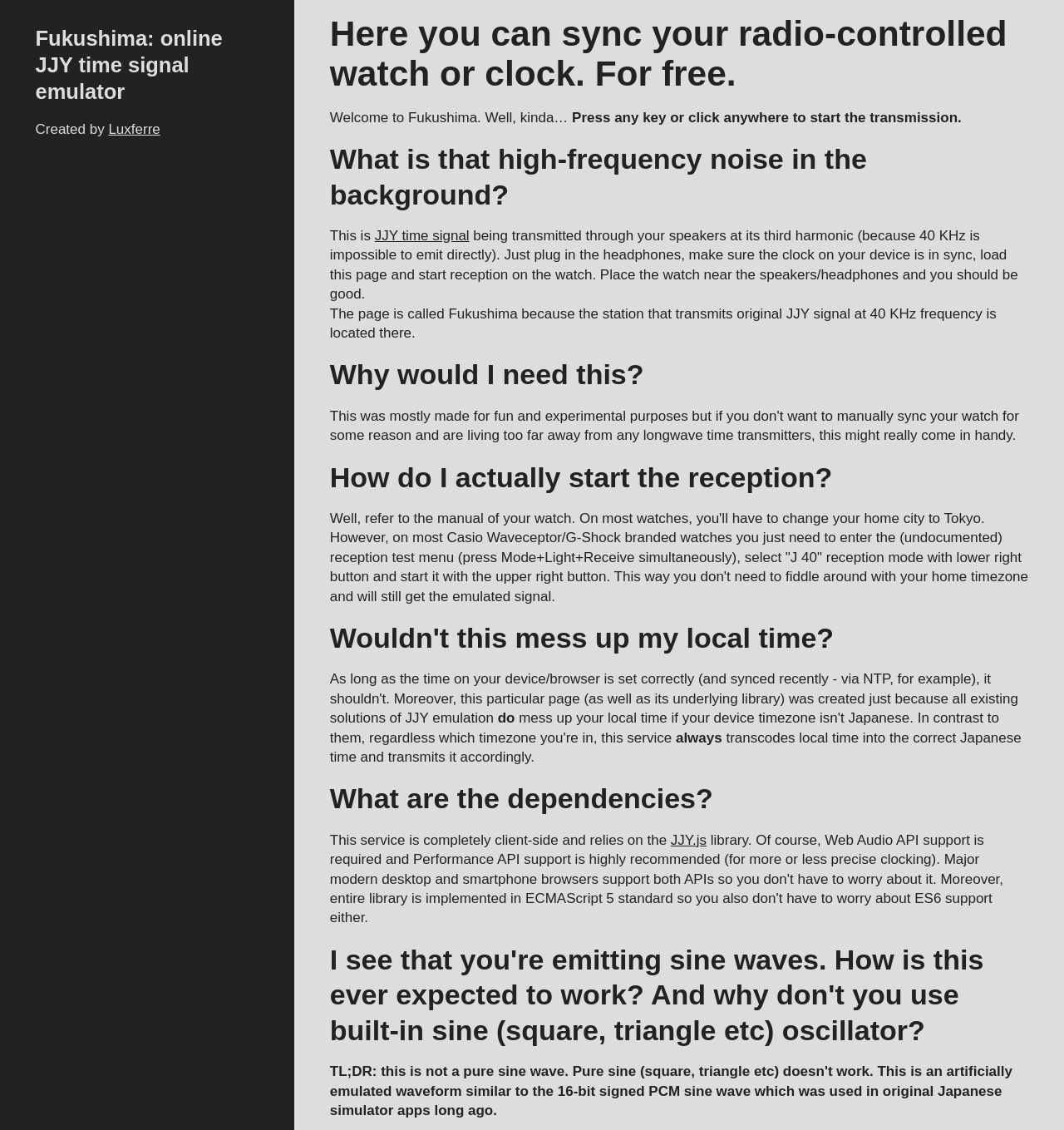Please provide a comprehensive answer to the question based on the screenshot: Why is the page called Fukushima?

The page is called Fukushima because the station that transmits the original JJY signal at 40 KHz frequency is located there. This is mentioned in the text 'The page is called Fukushima because the station that transmits original JJY signal at 40 KHz frequency is located there.'.